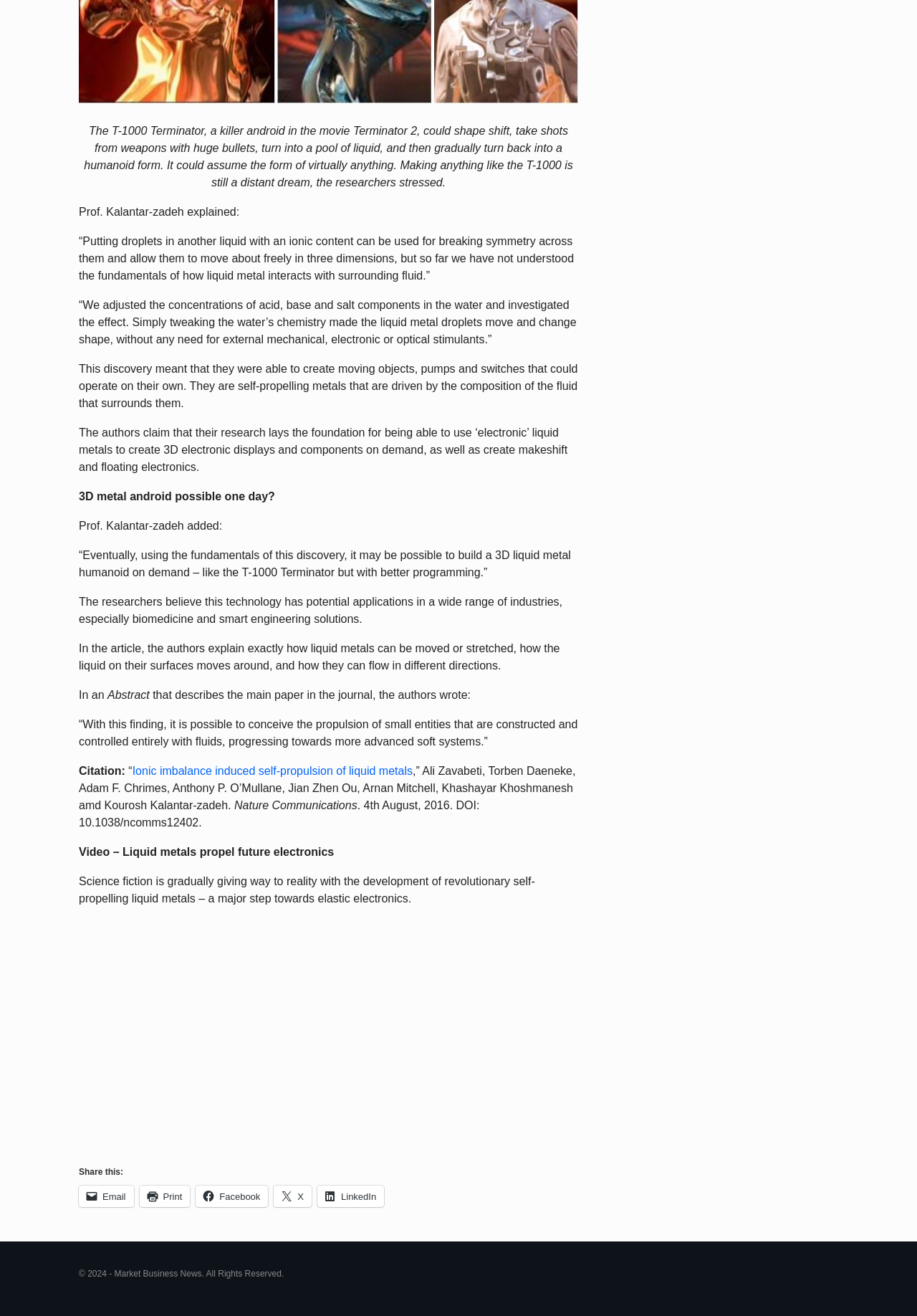Provide a brief response to the question using a single word or phrase: 
What is the potential application of this technology?

Biomedicine and smart engineering